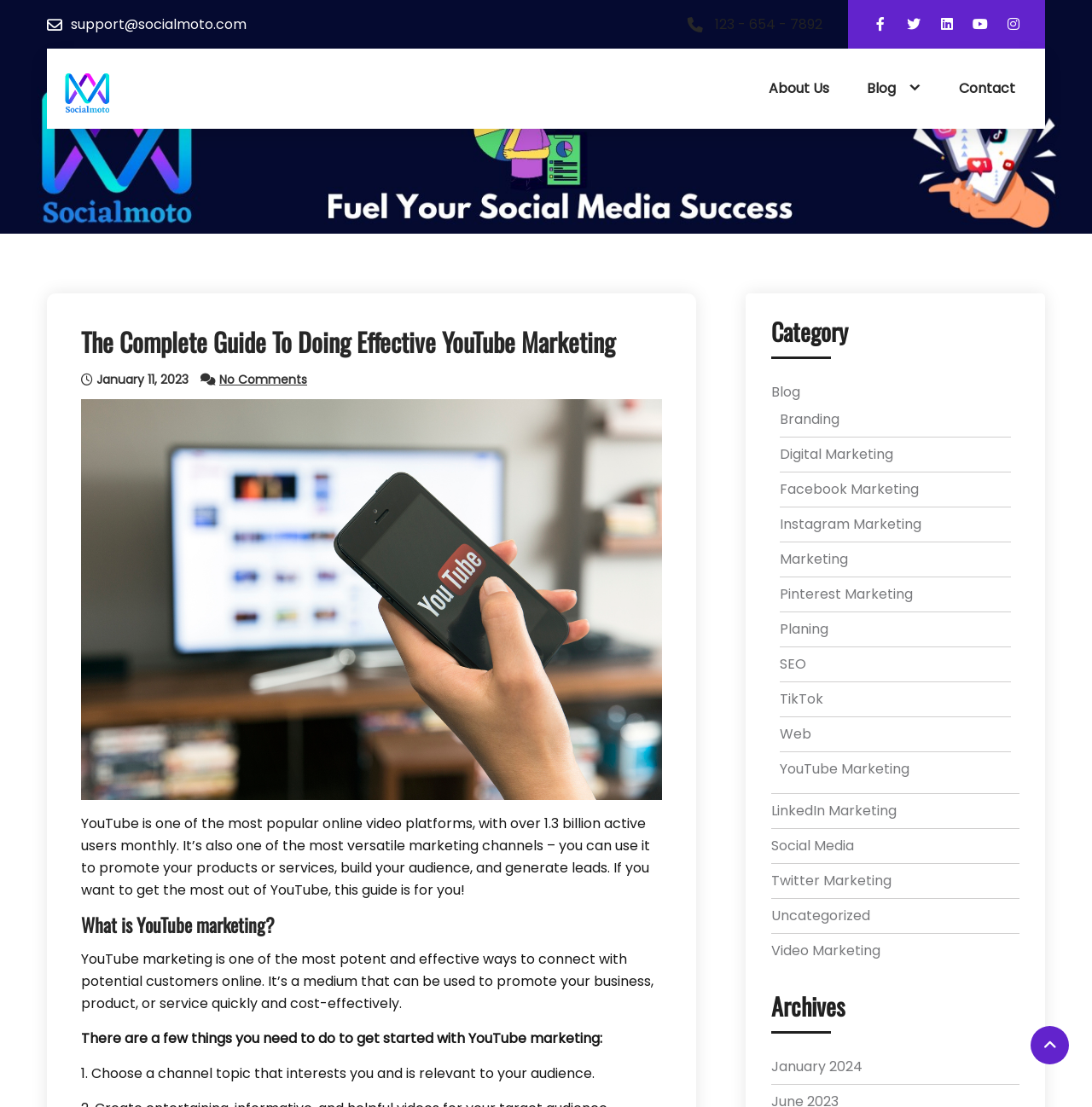What is the topic of the webpage?
Could you answer the question in a detailed manner, providing as much information as possible?

The webpage is about YouTube marketing, which is evident from the heading 'The Complete Guide To Doing Effective YouTube Marketing' and the content that follows, which discusses the benefits and ways to do effective YouTube marketing.